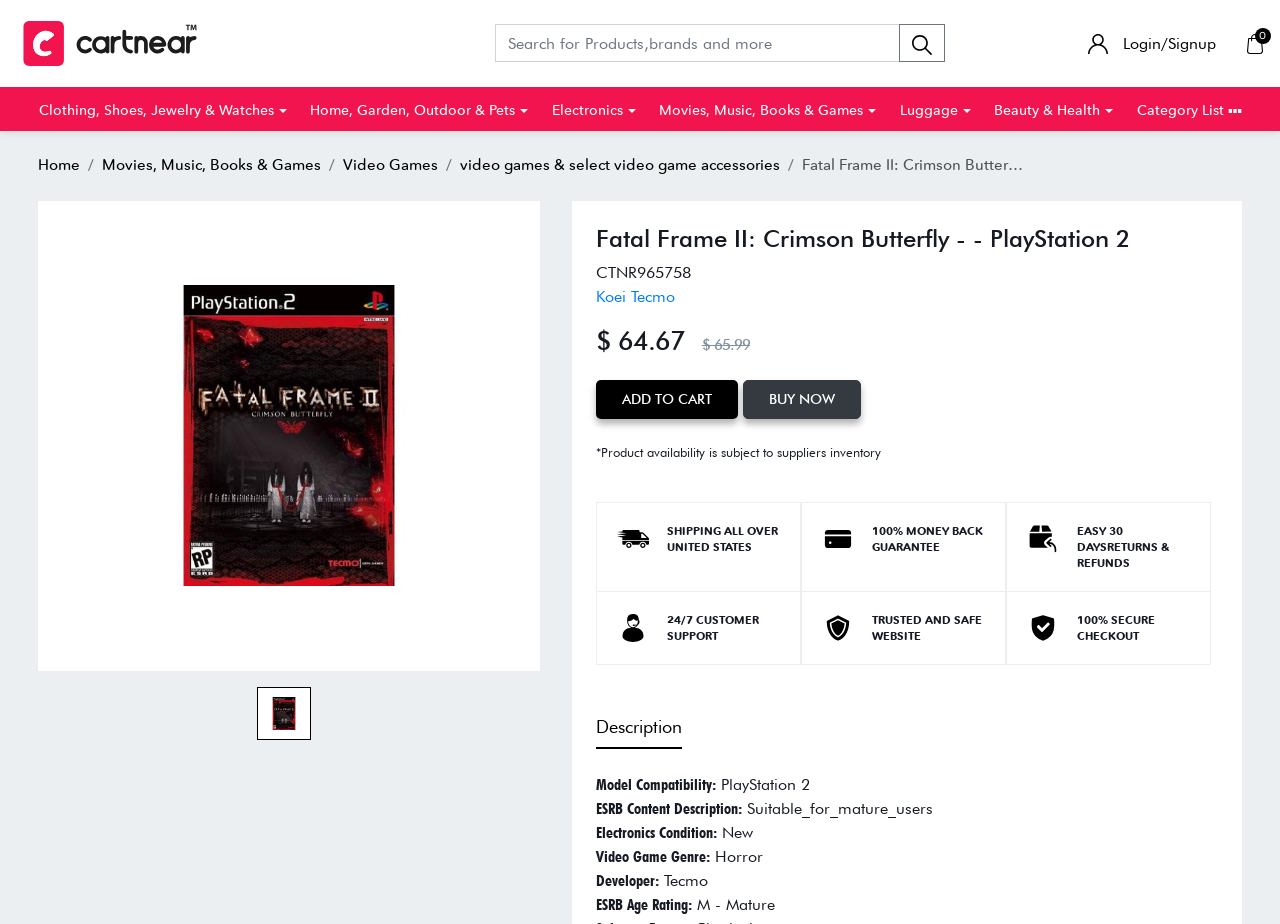Please specify the bounding box coordinates of the clickable region necessary for completing the following instruction: "View video game details". The coordinates must consist of four float numbers between 0 and 1, i.e., [left, top, right, bottom].

[0.465, 0.243, 0.951, 0.274]